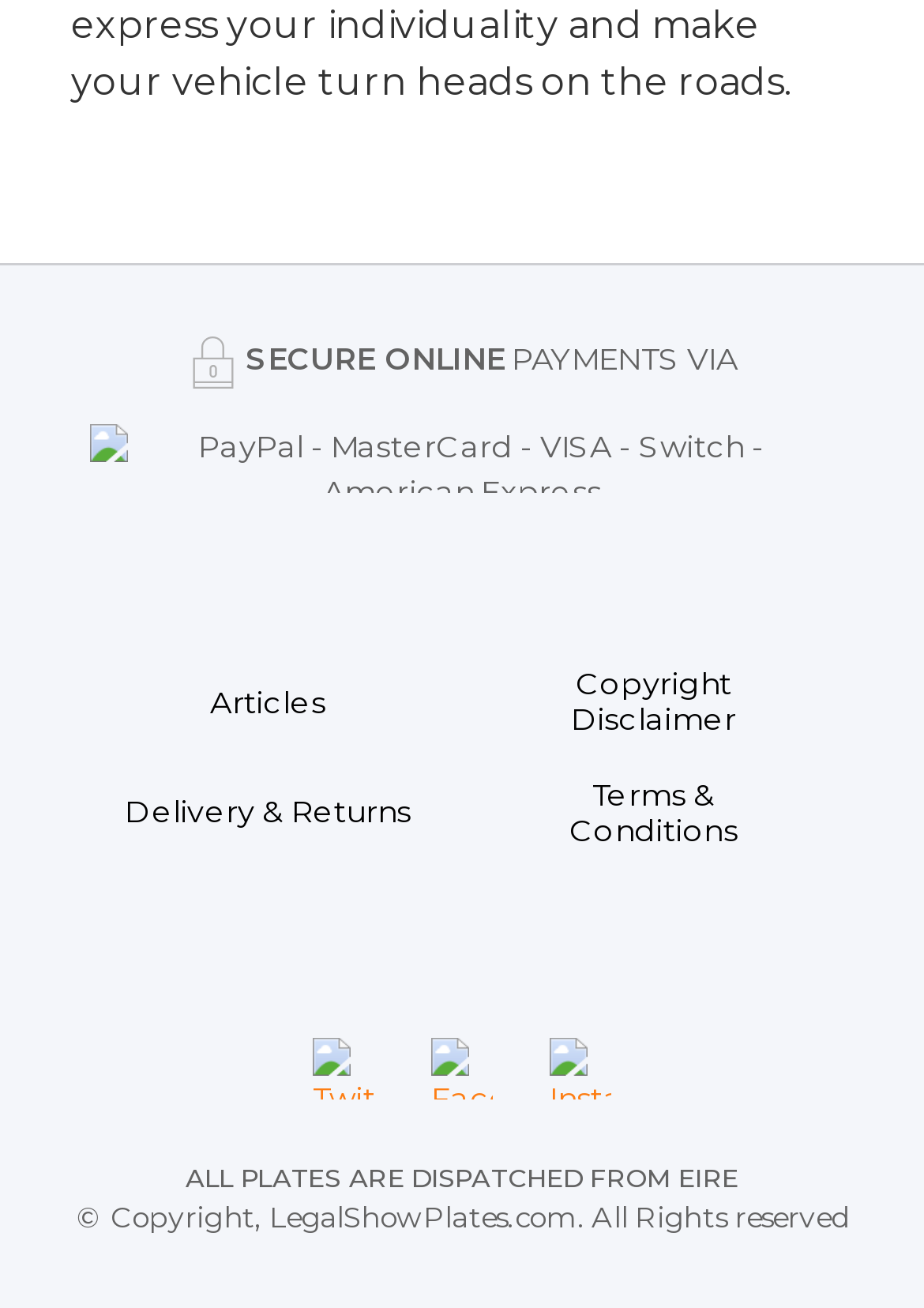Please find the bounding box for the following UI element description. Provide the coordinates in (top-left x, top-left y, bottom-right x, bottom-right y) format, with values between 0 and 1: Delivery & Returns

[0.115, 0.593, 0.466, 0.65]